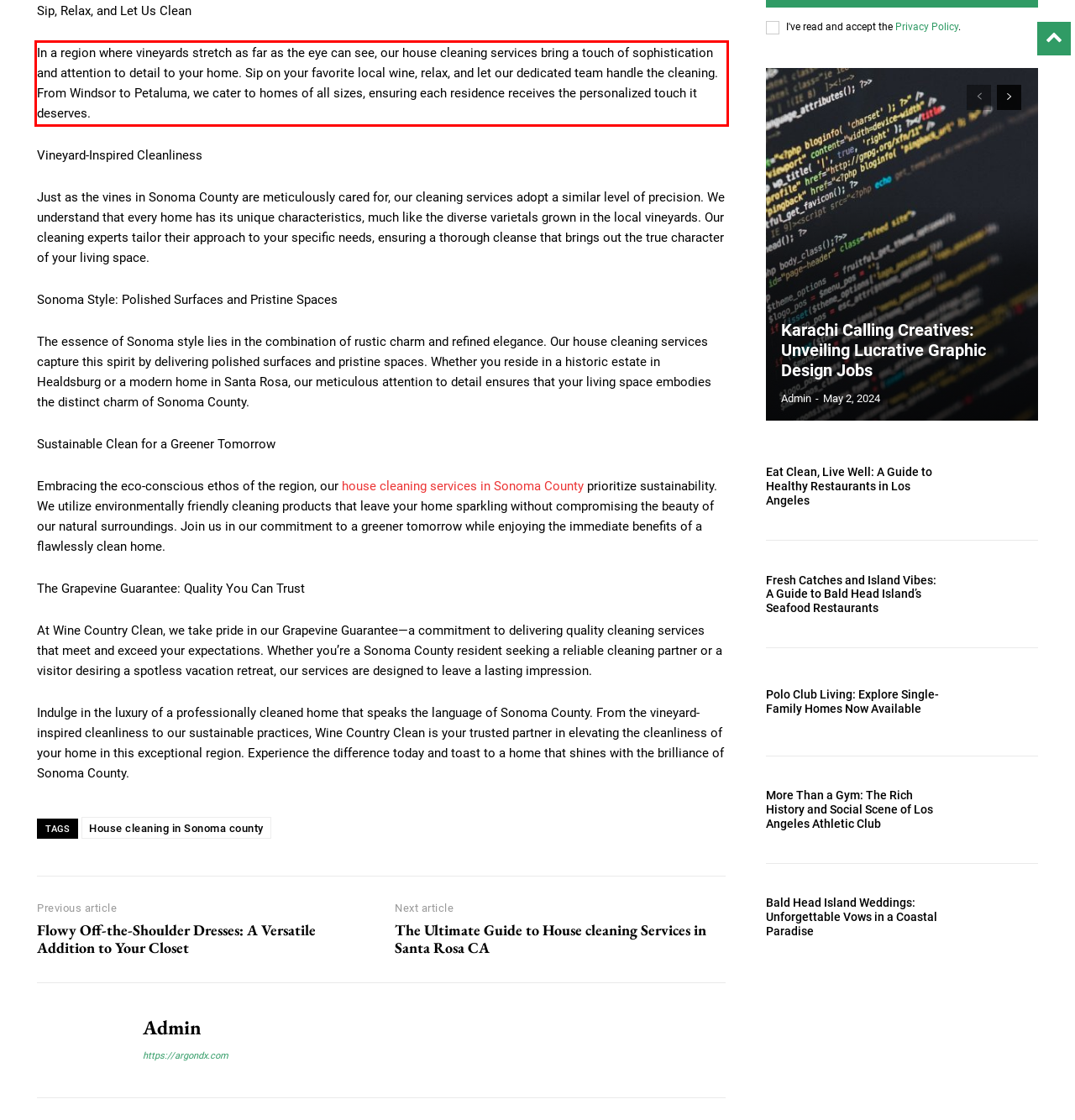Examine the webpage screenshot, find the red bounding box, and extract the text content within this marked area.

In a region where vineyards stretch as far as the eye can see, our house cleaning services bring a touch of sophistication and attention to detail to your home. Sip on your favorite local wine, relax, and let our dedicated team handle the cleaning. From Windsor to Petaluma, we cater to homes of all sizes, ensuring each residence receives the personalized touch it deserves.